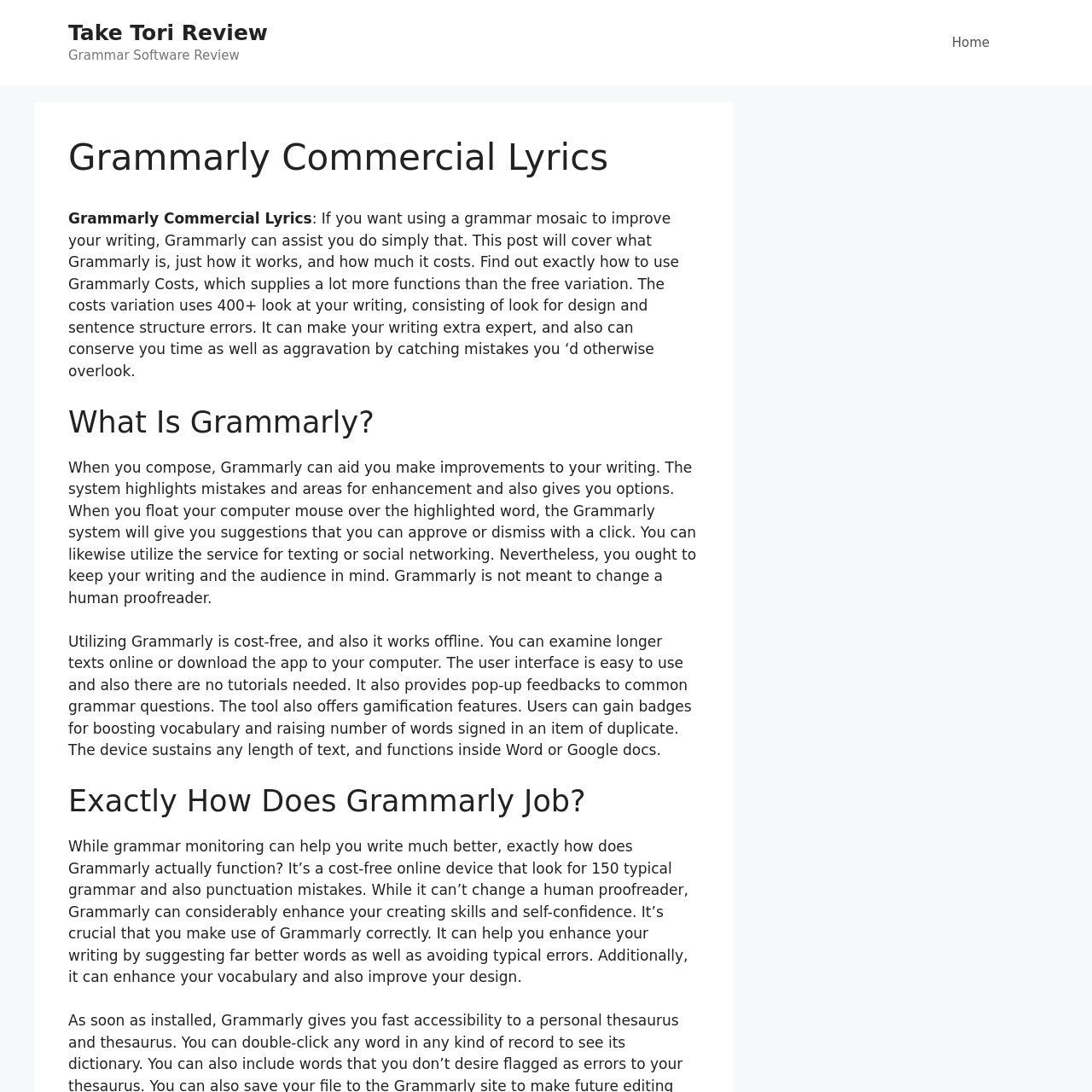Bounding box coordinates must be specified in the format (top-left x, top-left y, bottom-right x, bottom-right y). All values should be floating point numbers between 0 and 1. What are the bounding box coordinates of the UI element described as: TV Show Recaps1068

None